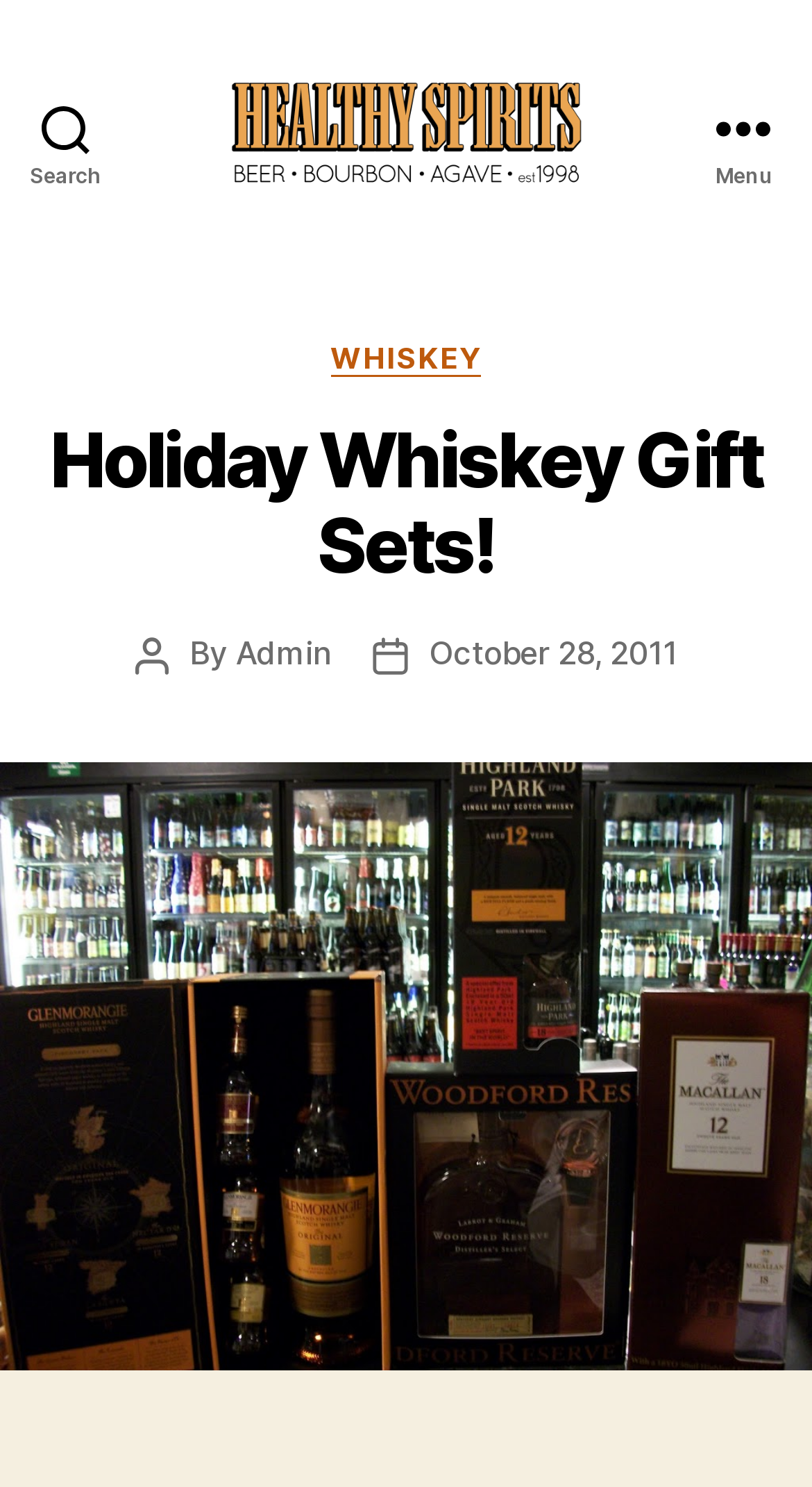From the webpage screenshot, predict the bounding box of the UI element that matches this description: "Search".

[0.0, 0.0, 0.162, 0.172]